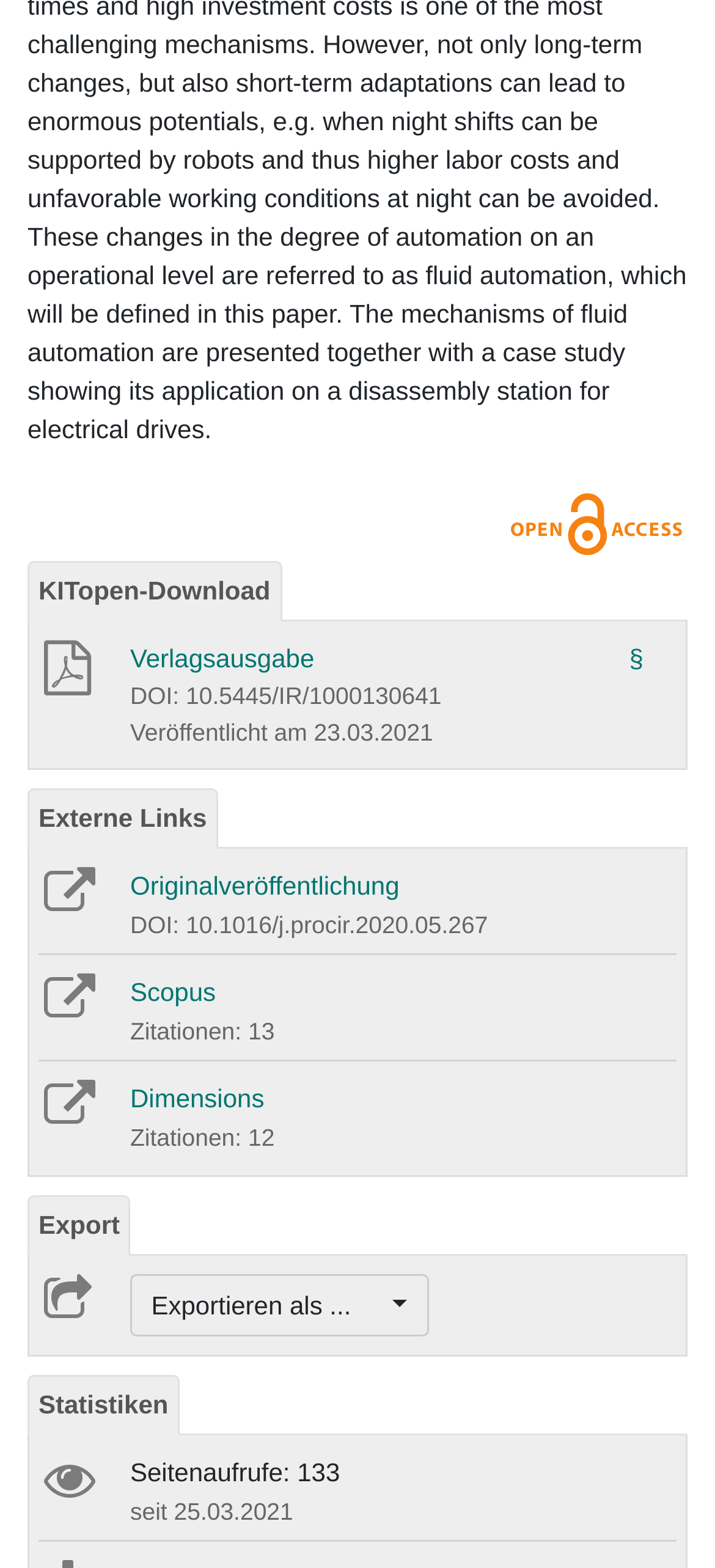Locate the UI element that matches the description Externe Links in the webpage screenshot. Return the bounding box coordinates in the format (top-left x, top-left y, bottom-right x, bottom-right y), with values ranging from 0 to 1.

[0.038, 0.503, 0.305, 0.542]